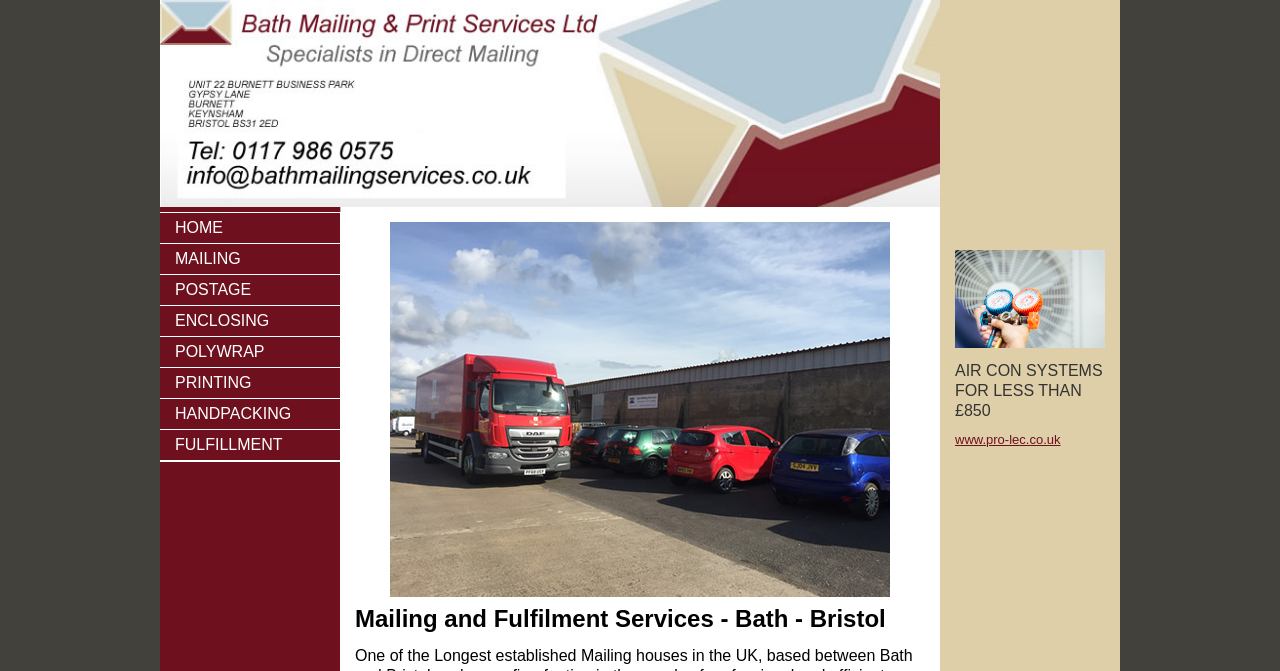Could you locate the bounding box coordinates for the section that should be clicked to accomplish this task: "click on POLYWRAP link".

[0.125, 0.502, 0.266, 0.546]